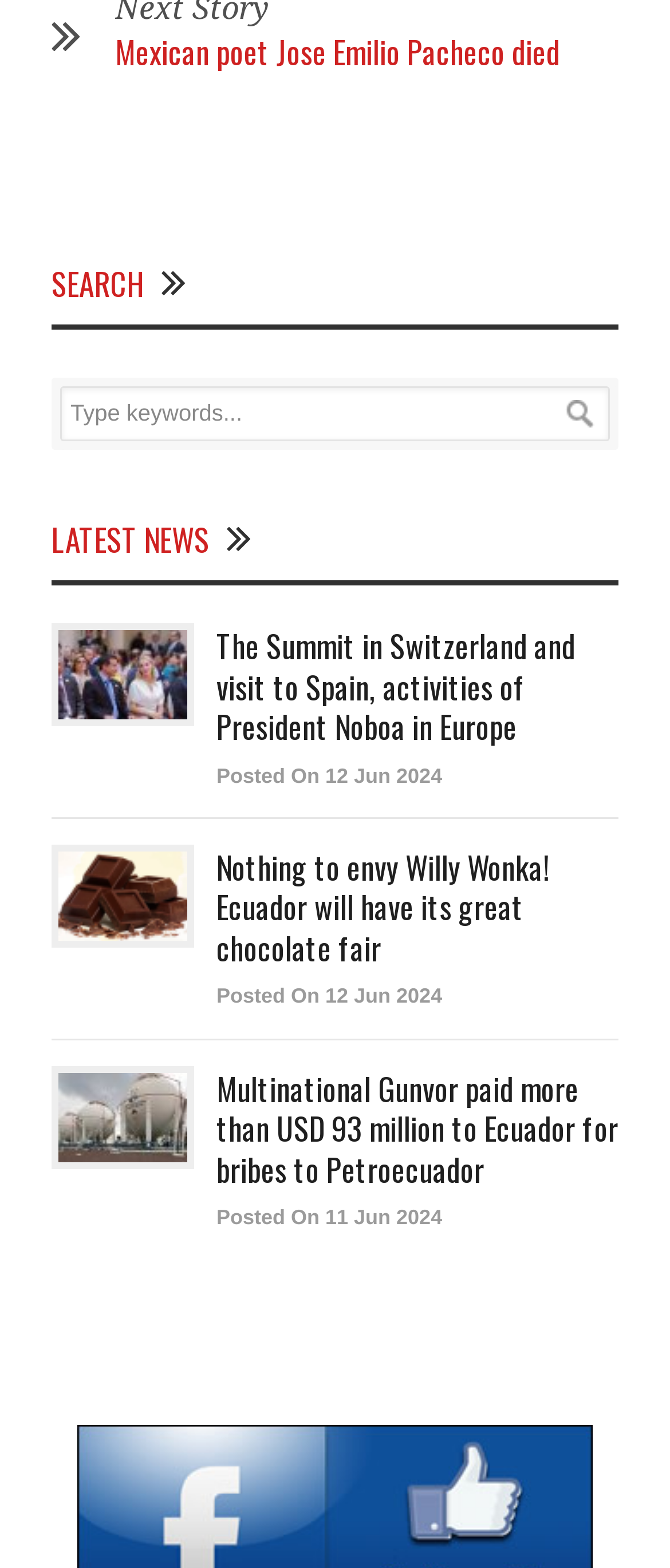Please identify the bounding box coordinates of the clickable area that will allow you to execute the instruction: "Click on the article about President Noboa's activities in Europe".

[0.323, 0.398, 0.923, 0.477]